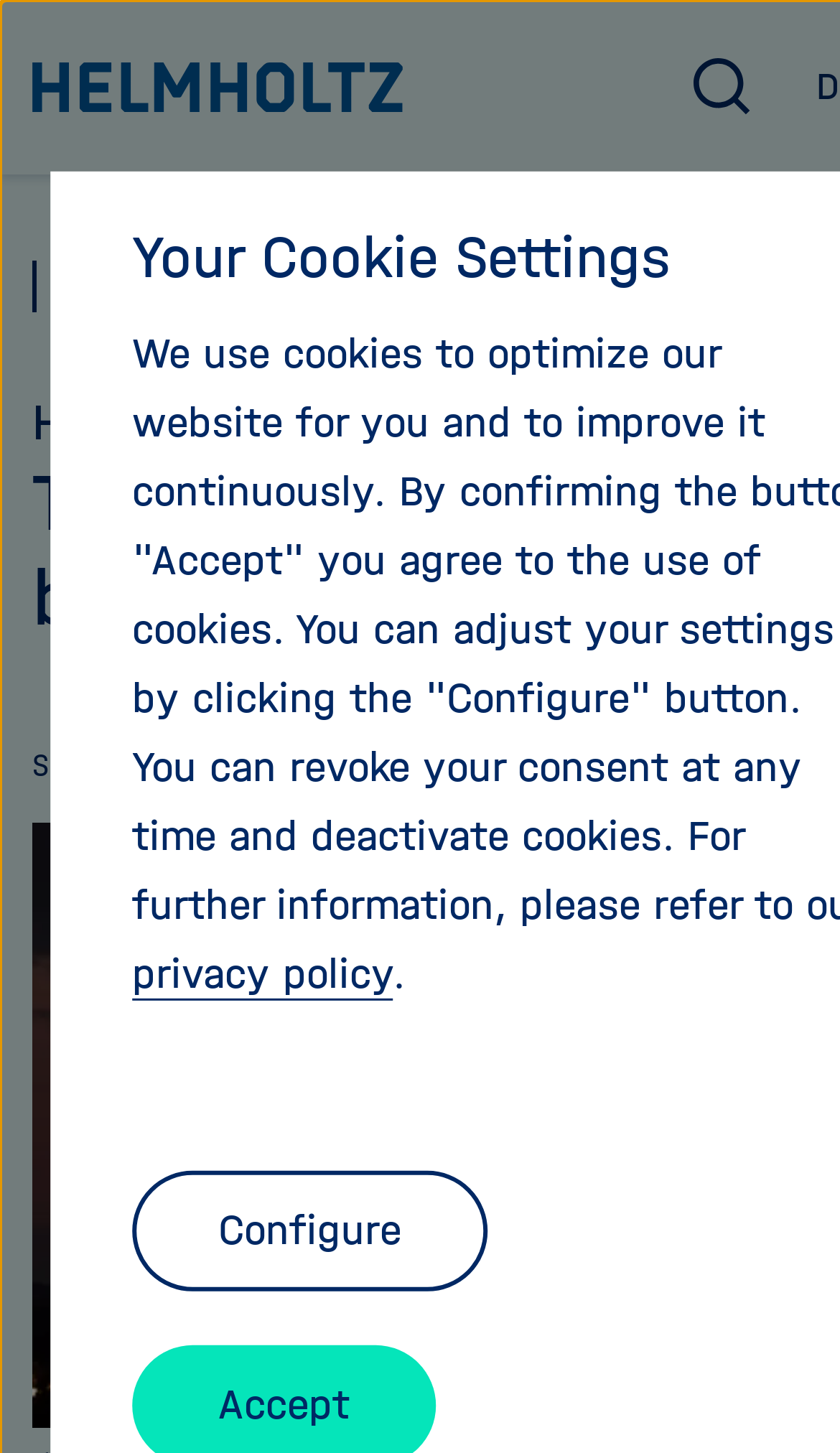How many menu items are available in the top-right corner?
Look at the screenshot and provide an in-depth answer.

I counted the menu items by looking at the top-right corner of the webpage, where there is a single menu item labeled 'Open / close search'.